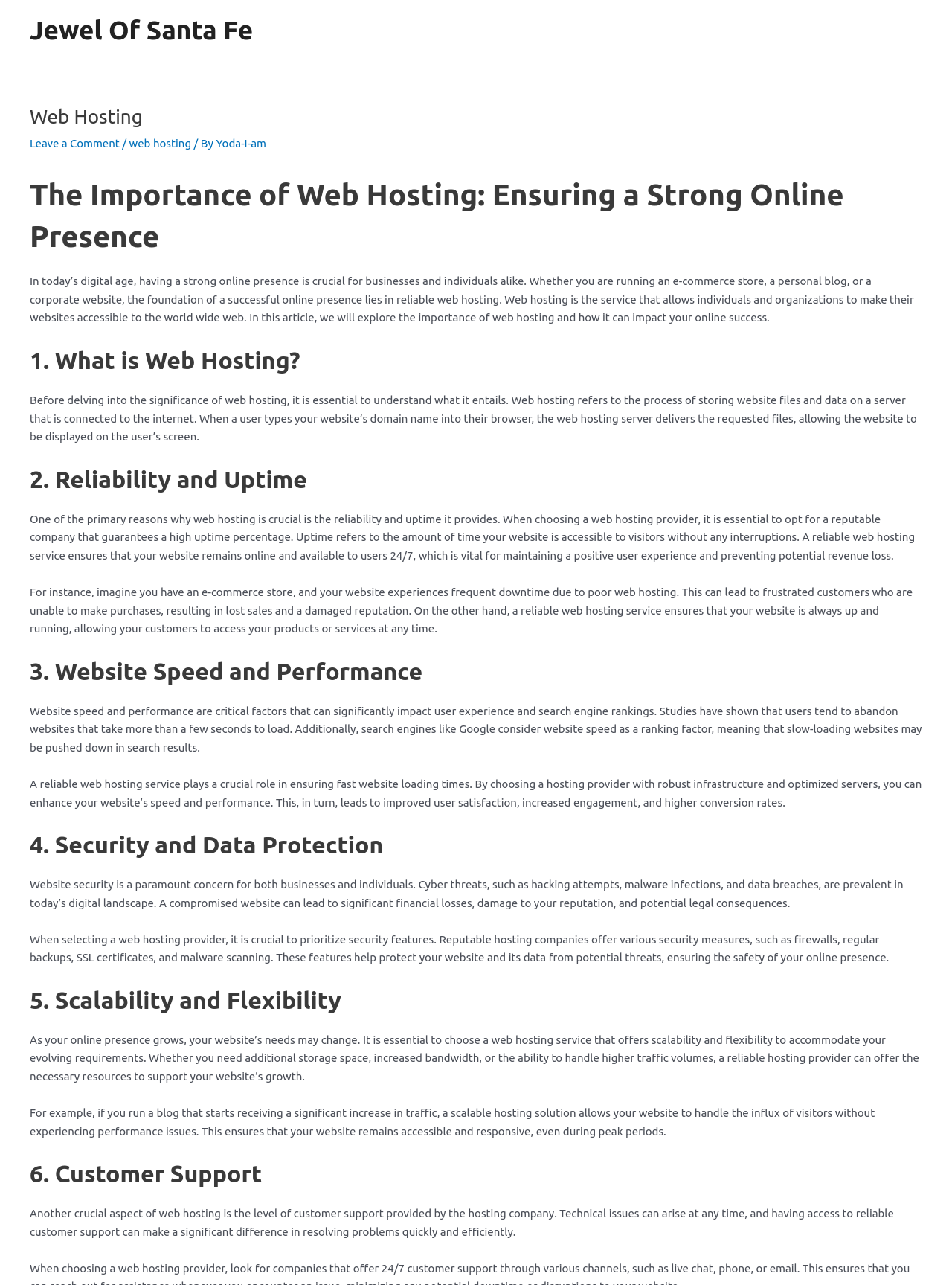Reply to the question with a single word or phrase:
What is web hosting?

Storing website files and data on a server